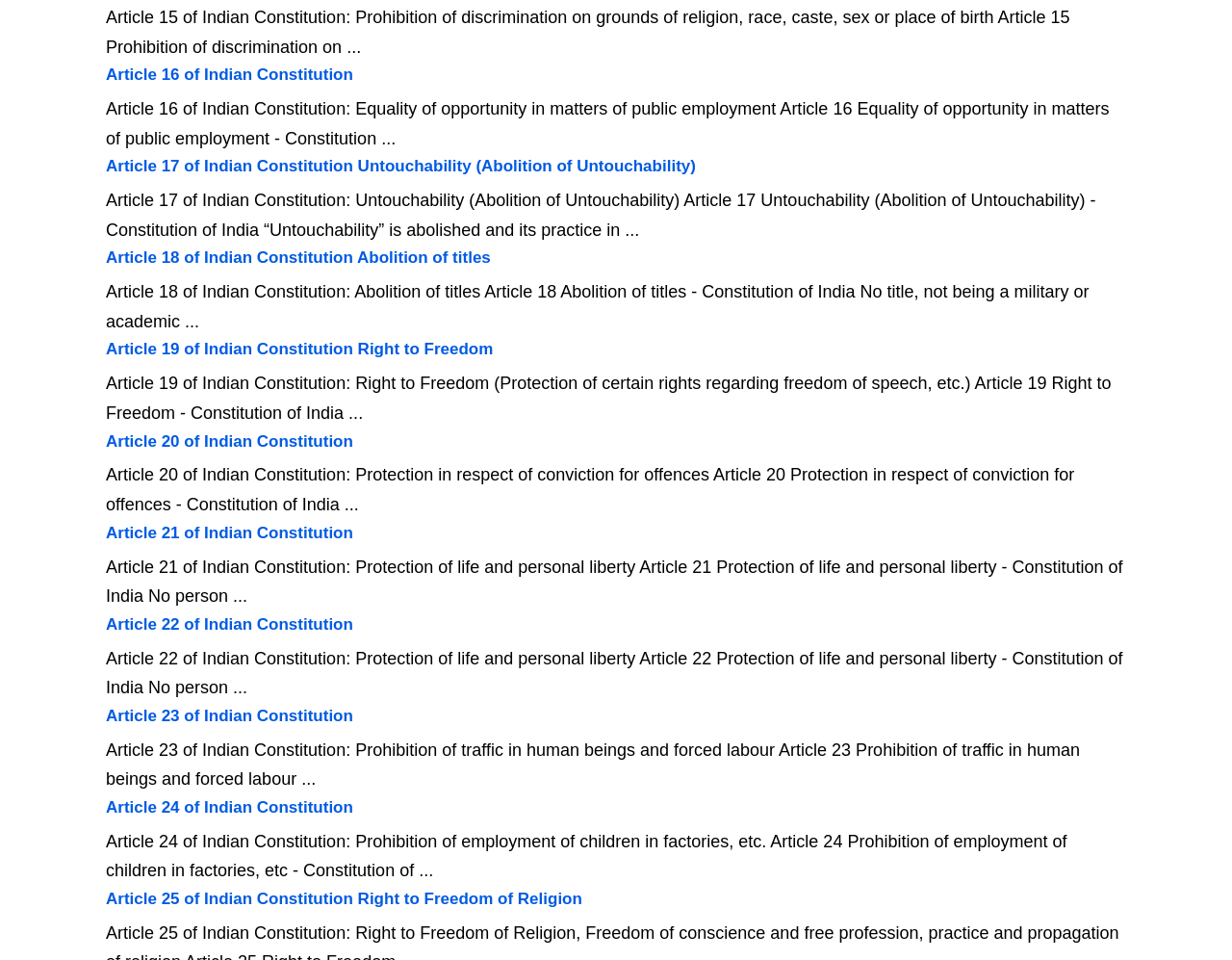Please identify the bounding box coordinates of the clickable region that I should interact with to perform the following instruction: "Learn about Article 25 of Indian Constitution Right to Freedom of Religion". The coordinates should be expressed as four float numbers between 0 and 1, i.e., [left, top, right, bottom].

[0.086, 0.927, 0.473, 0.946]